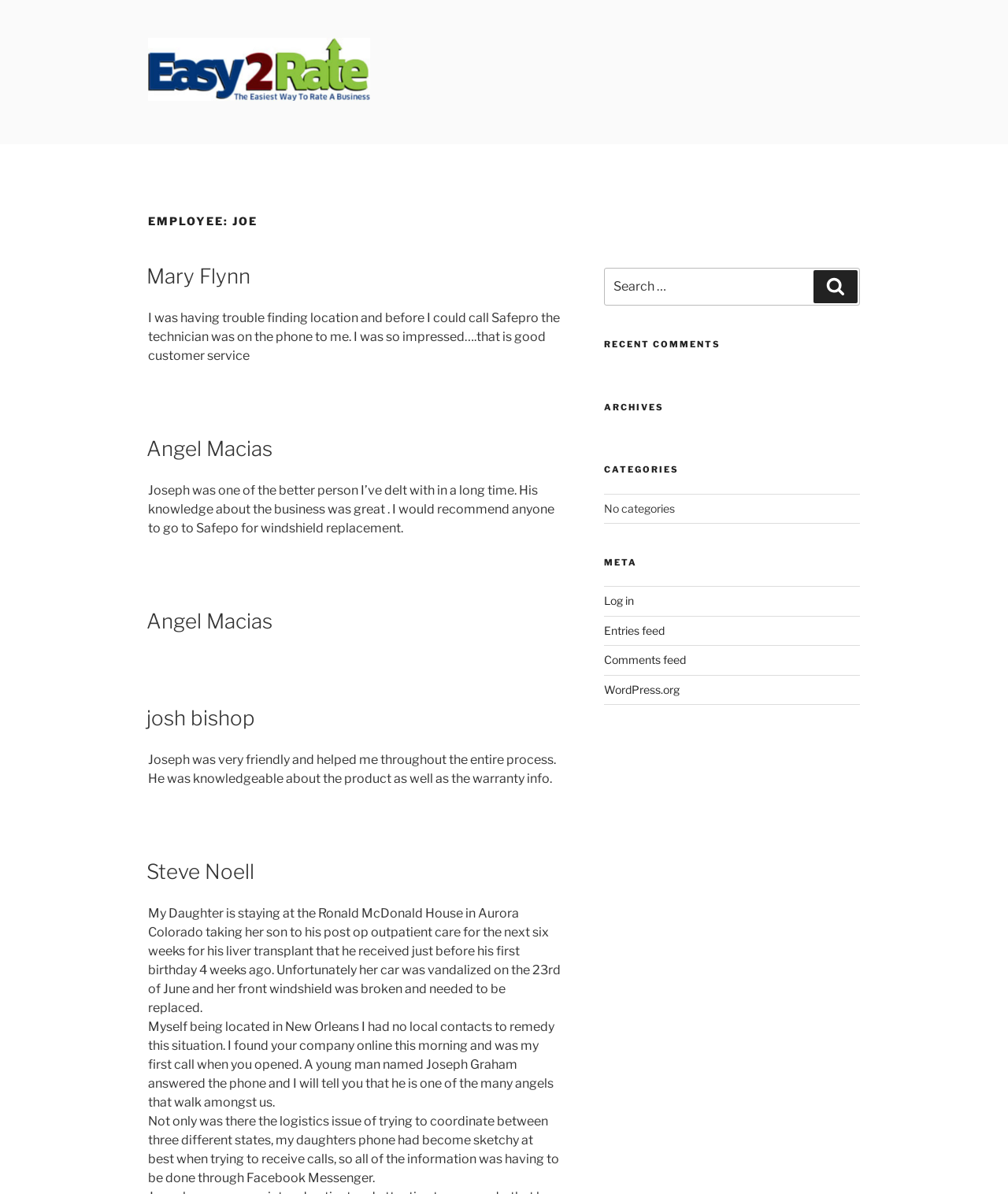What type of company is SafePro?
Based on the content of the image, thoroughly explain and answer the question.

The text 'We Strive To Be the Best not Biggest Auto Glass Company!' suggests that SafePro is an auto glass company, which is a company that specializes in repairing and replacing windshields and other auto glass.